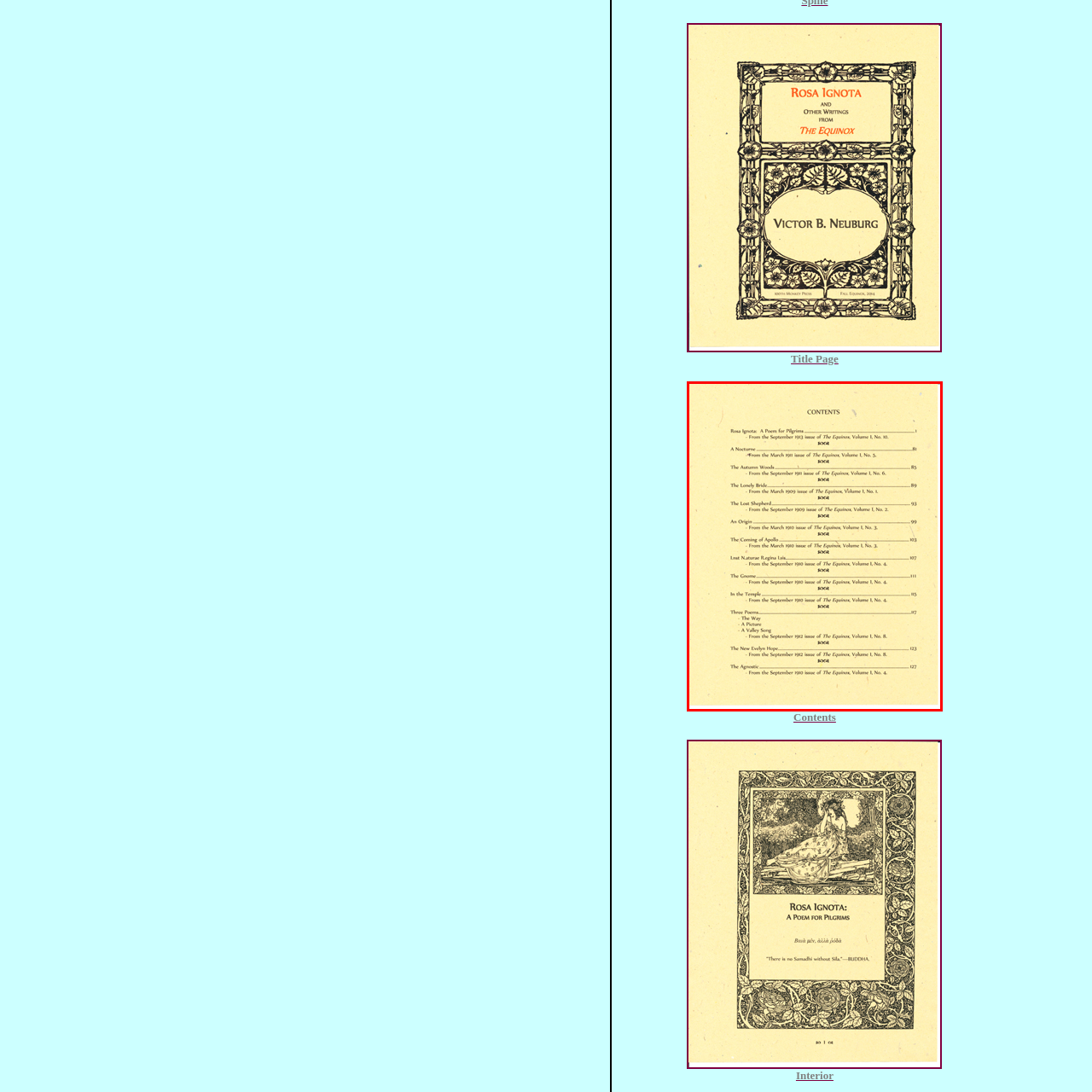Look at the image enclosed by the red boundary and give a detailed answer to the following question, grounding your response in the image's content: 
What is the approximate time period of the literary contributions?

The caption indicates that the literary contributions were published between 1911 and 1913, as mentioned in the table of contents.